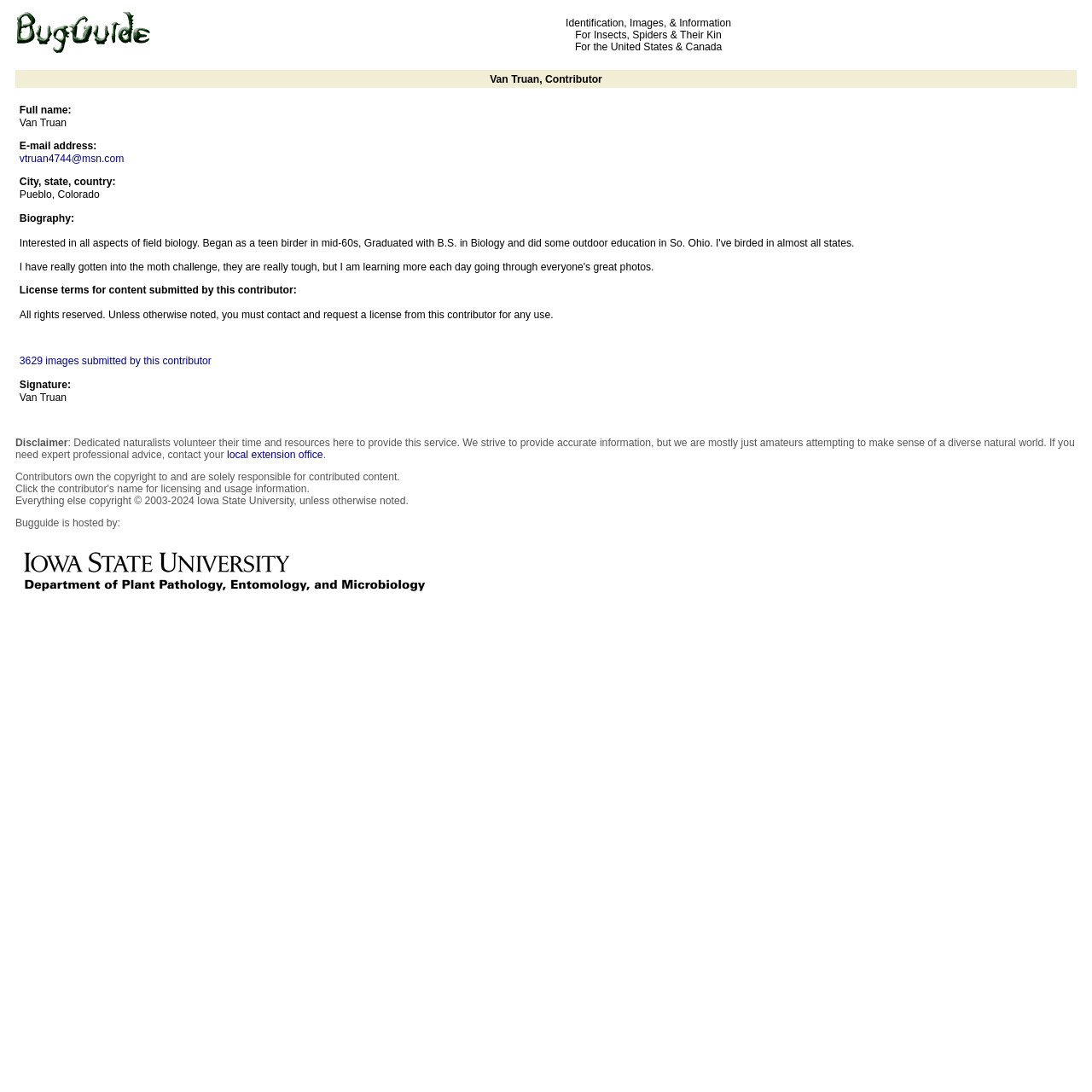Generate a thorough caption detailing the webpage content.

The webpage is an online resource dedicated to North American insects, spiders, and their kin. At the top, there is a header section with a logo image and a link to "BugGuide" on the left, accompanied by a descriptive text "Identification, Images, & Information For Insects, Spiders & Their Kin For the United States & Canada" on the right.

Below the header, there is a section dedicated to a contributor, Van Truan, which takes up most of the page. This section includes a biography, contact information, and licensing terms for the content submitted by this contributor. The biography describes Van Truan's interests and experiences in field biology, including birding and moth identification. There are also links to the contributor's email address and a page showcasing 3629 images submitted by them.

On the bottom left, there is a disclaimer section that warns users that the information provided is not expert advice and should be used with caution. It also suggests contacting a local extension office for professional advice. 

Finally, at the bottom of the page, there is a copyright notice that states contributors own the copyright to their content, and provides information on licensing and usage. The webpage is hosted by Plant Pathology, Entomology, and Microbiology at Iowa State University, and their logo is displayed at the bottom right.